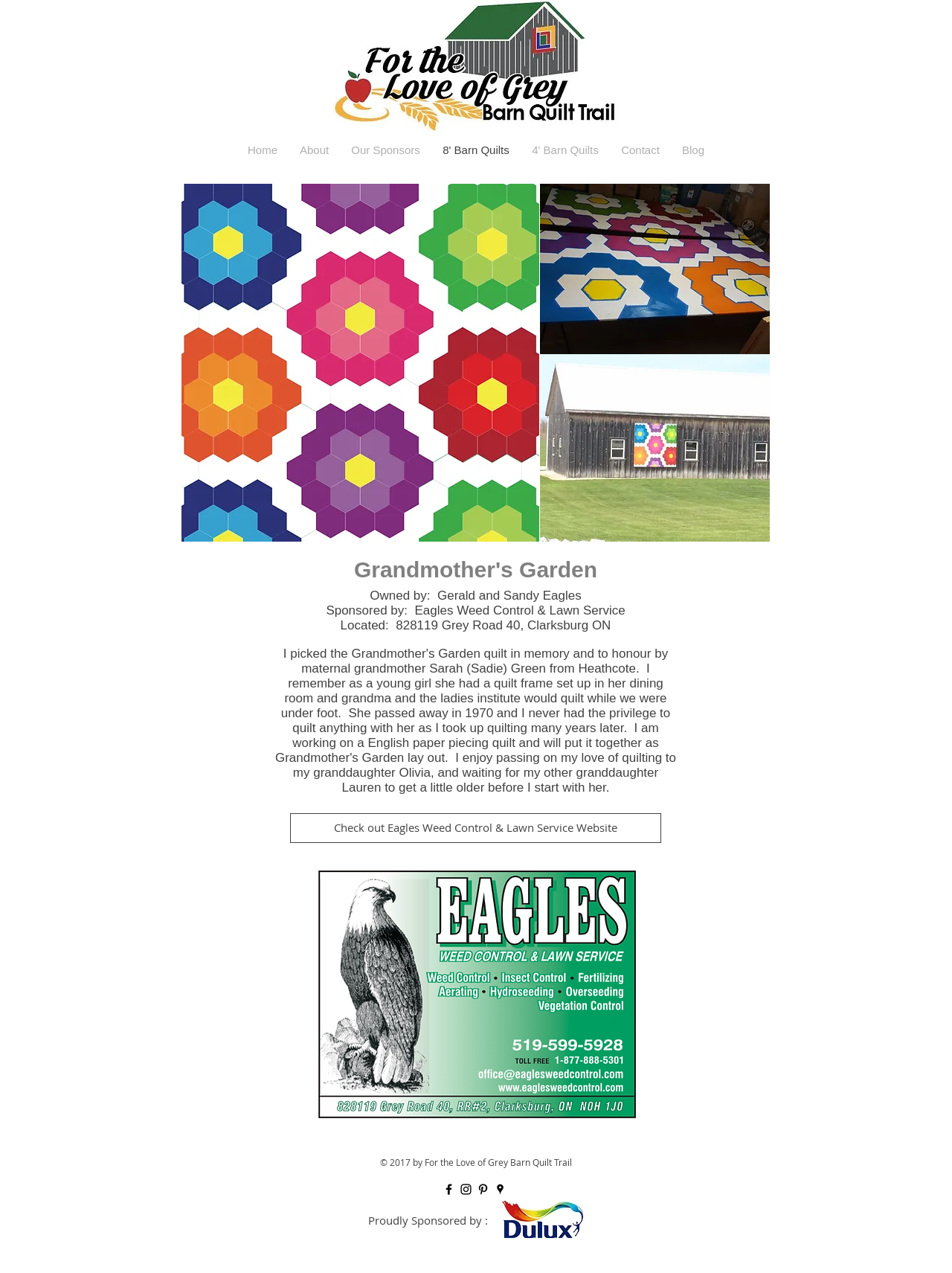Generate a thorough explanation of the webpage's elements.

The webpage is about Grandmother's Garden, a part of the For the Love of Grey Barn Quilt Trail. At the top, there is a navigation bar with links to different sections of the website, including Home, About, Our Sponsors, 8' Barn Quilts, 4' Barn Quilts, Contact, and Blog.

Below the navigation bar, there is a main section that takes up most of the page. It starts with a heading that reads "Grandmother's Garden" and is followed by three more headings that provide information about the garden, including its owners, sponsors, and location.

The main section also features a personal story about the creator's maternal grandmother, Sarah (Sadie) Green, and her love of quilting. The story is accompanied by a link to the sponsor's website, Eagles Weed Control & Lawn Service.

At the bottom of the page, there is a copyright notice that reads "© 2017 by For the Love of Grey Barn Quilt Trail". Next to it, there is a social bar with links to Facebook, Instagram, Pinterest, and Google Places, each represented by a black icon.

Additionally, there is a small section at the very bottom of the page that reads "Proudly Sponsored by :" and is likely accompanied by a logo or image, although it is not explicitly described in the accessibility tree.